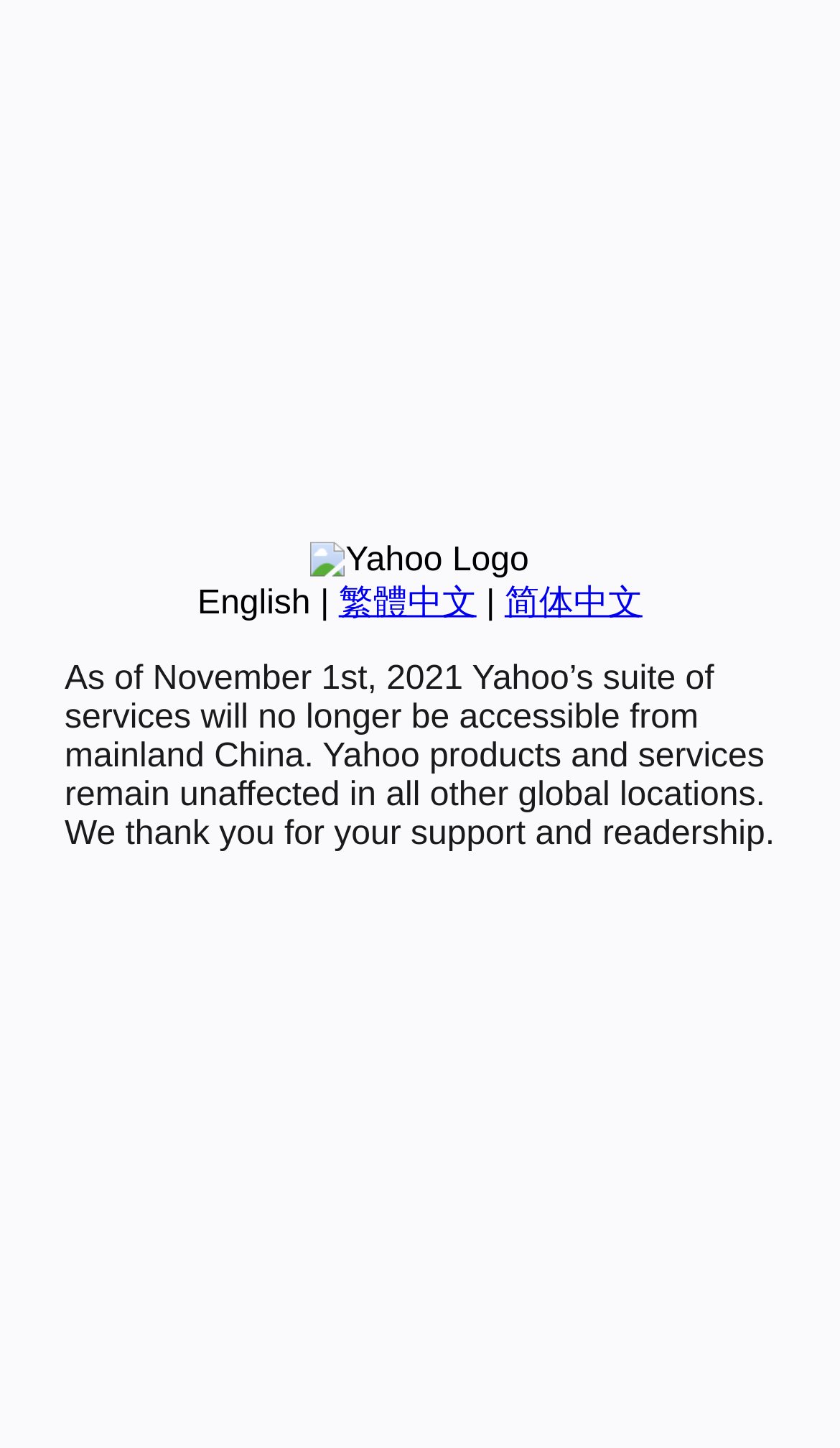Based on the element description "繁體中文", predict the bounding box coordinates of the UI element.

[0.403, 0.404, 0.567, 0.429]